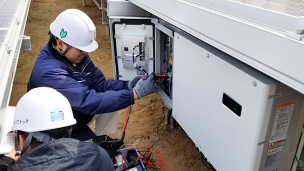Reply to the question with a brief word or phrase: Why are the technicians wearing helmets?

For safety